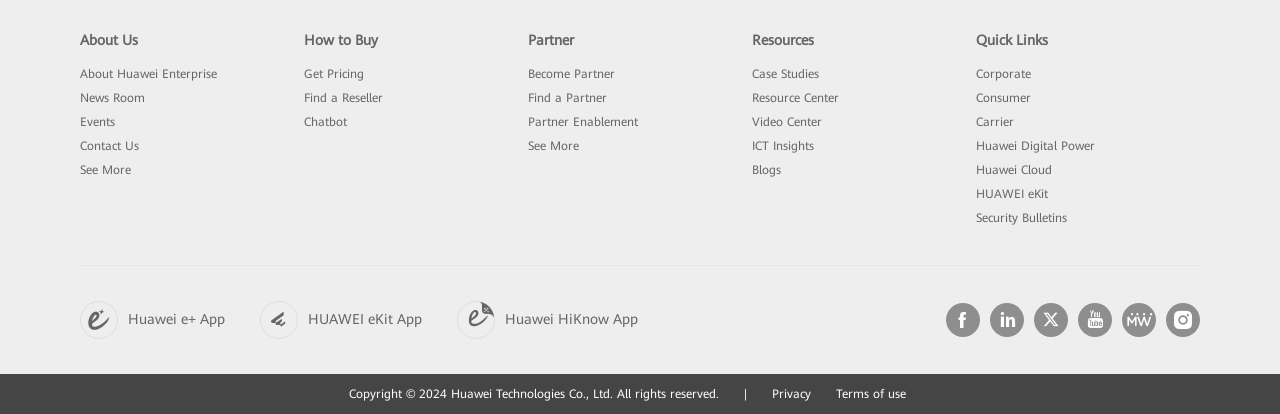How many links are there in the 'Resources' section?
Look at the image and answer the question with a single word or phrase.

5